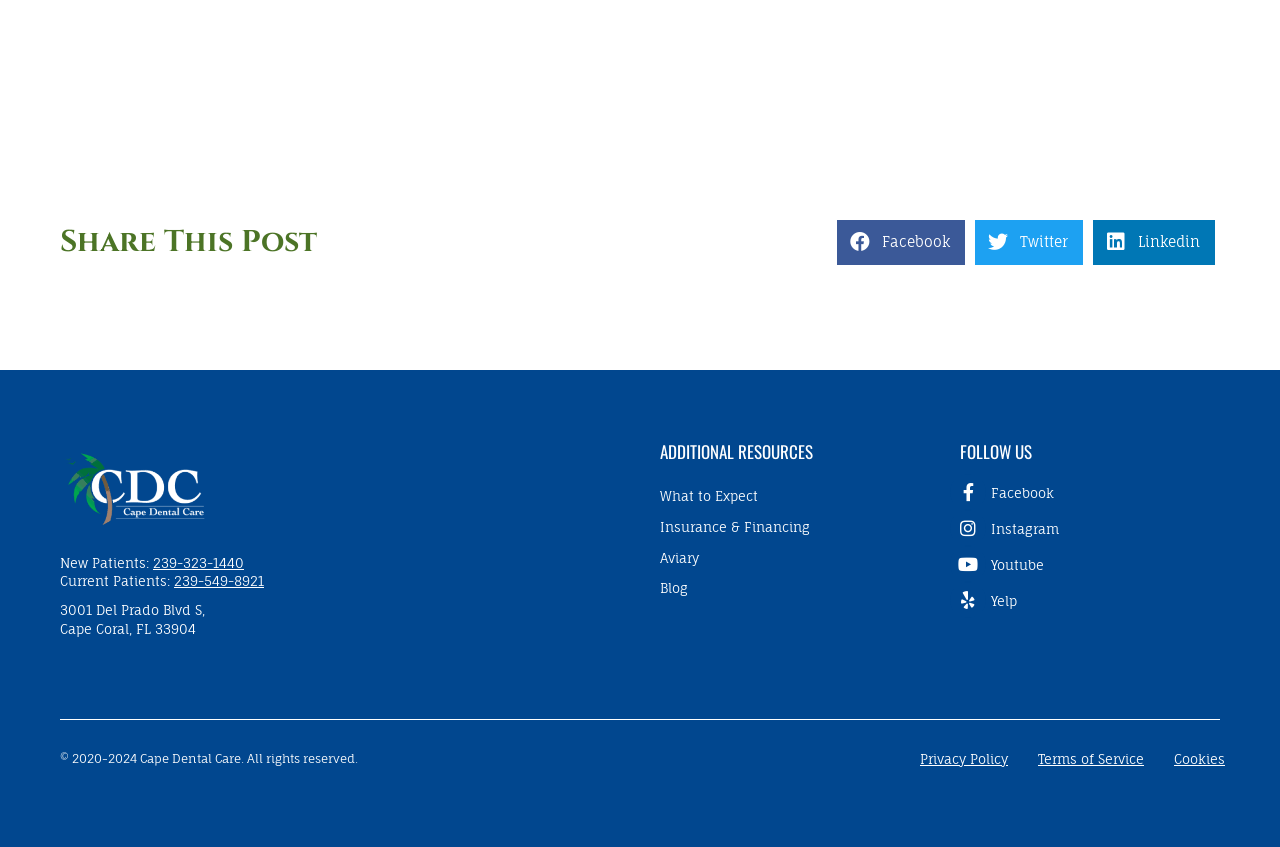Identify the bounding box coordinates for the UI element described as follows: "parent_node: Youtube aria-label="Go to https://www.youtube.com/channel/UC6L724MU_lx73xMLeKzg9jw"". Ensure the coordinates are four float numbers between 0 and 1, formatted as [left, top, right, bottom].

[0.742, 0.645, 0.953, 0.688]